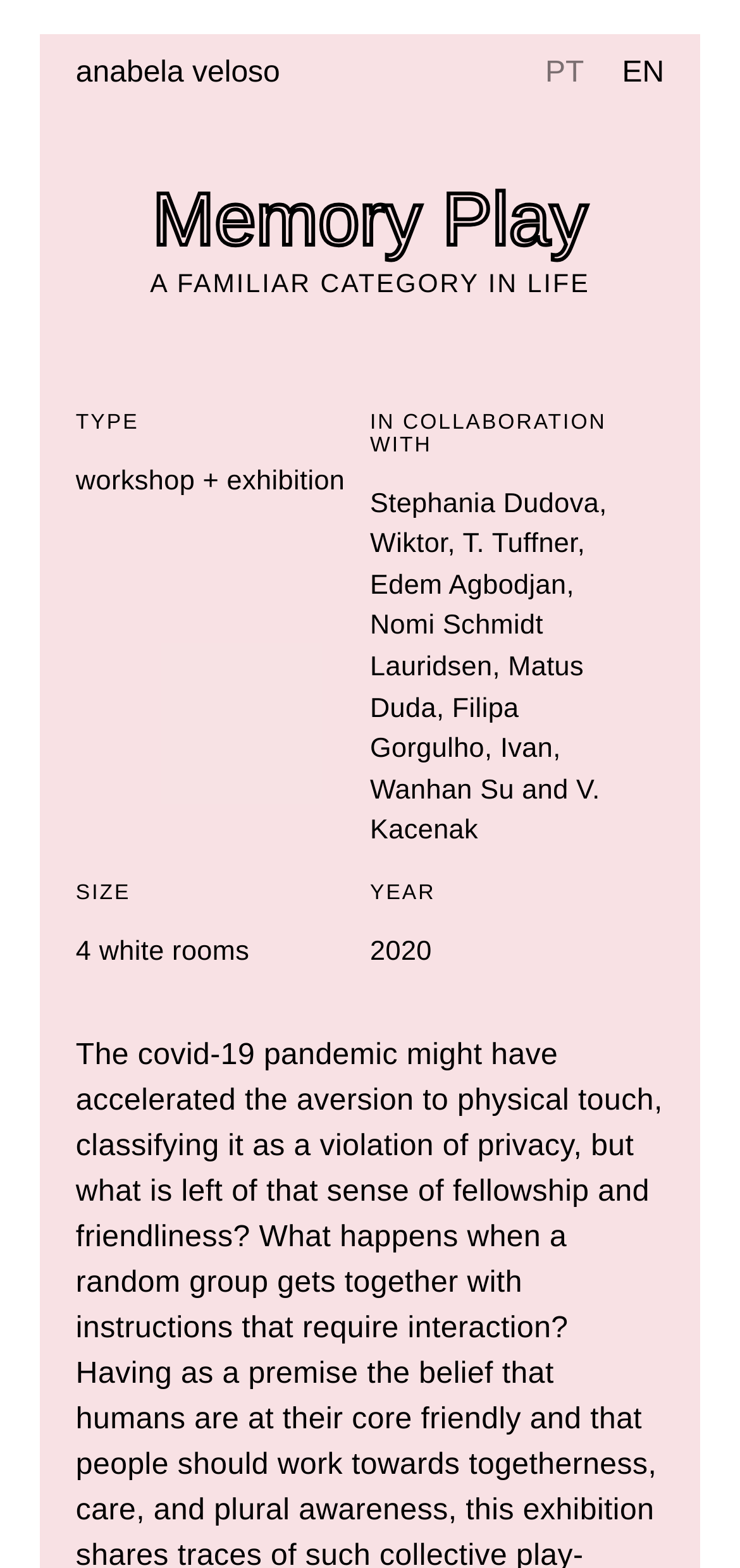Locate the UI element described by anabela veloso and provide its bounding box coordinates. Use the format (top-left x, top-left y, bottom-right x, bottom-right y) with all values as floating point numbers between 0 and 1.

[0.053, 0.013, 0.428, 0.08]